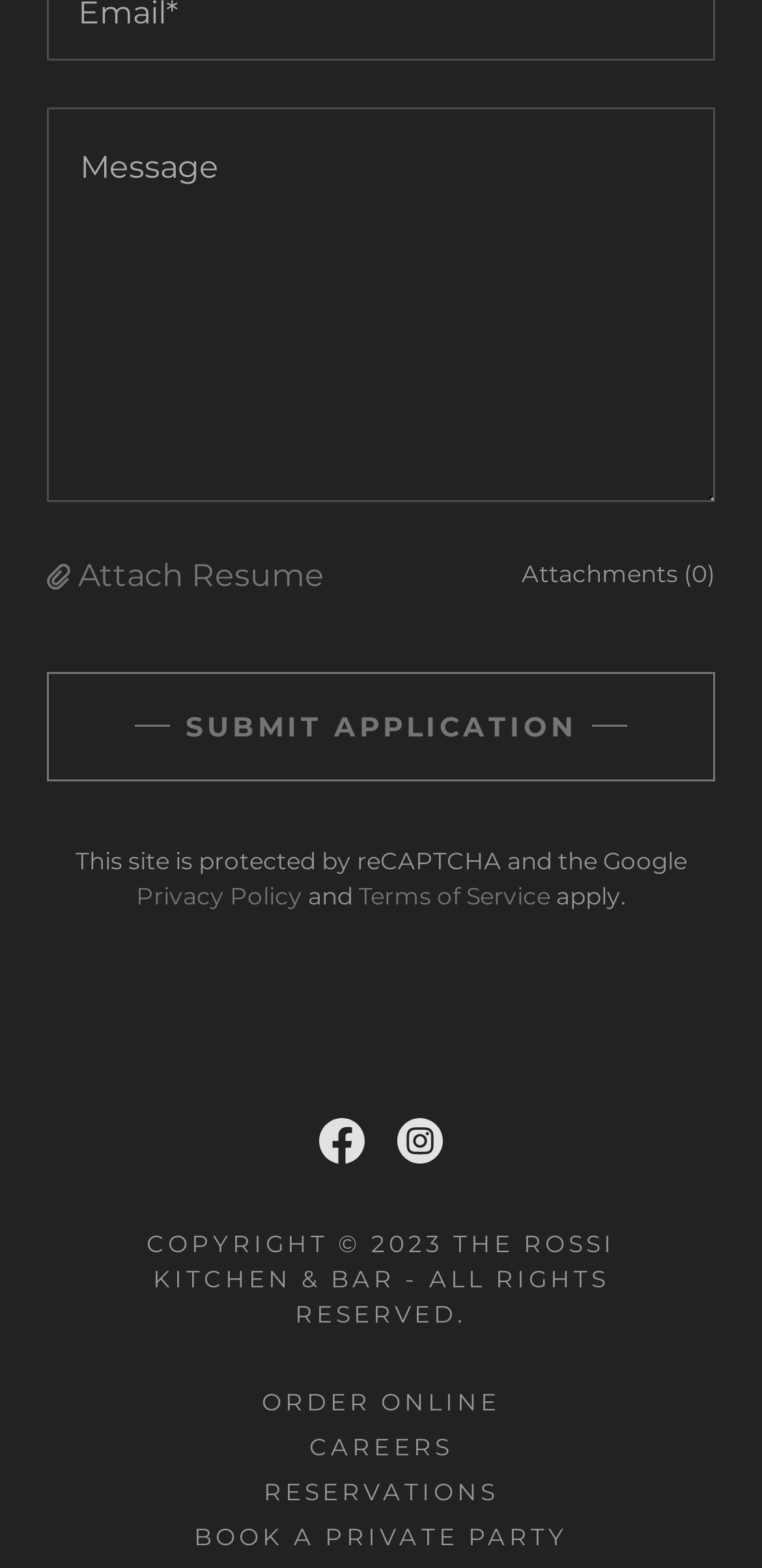Specify the bounding box coordinates of the region I need to click to perform the following instruction: "View privacy policy". The coordinates must be four float numbers in the range of 0 to 1, i.e., [left, top, right, bottom].

[0.178, 0.562, 0.396, 0.58]